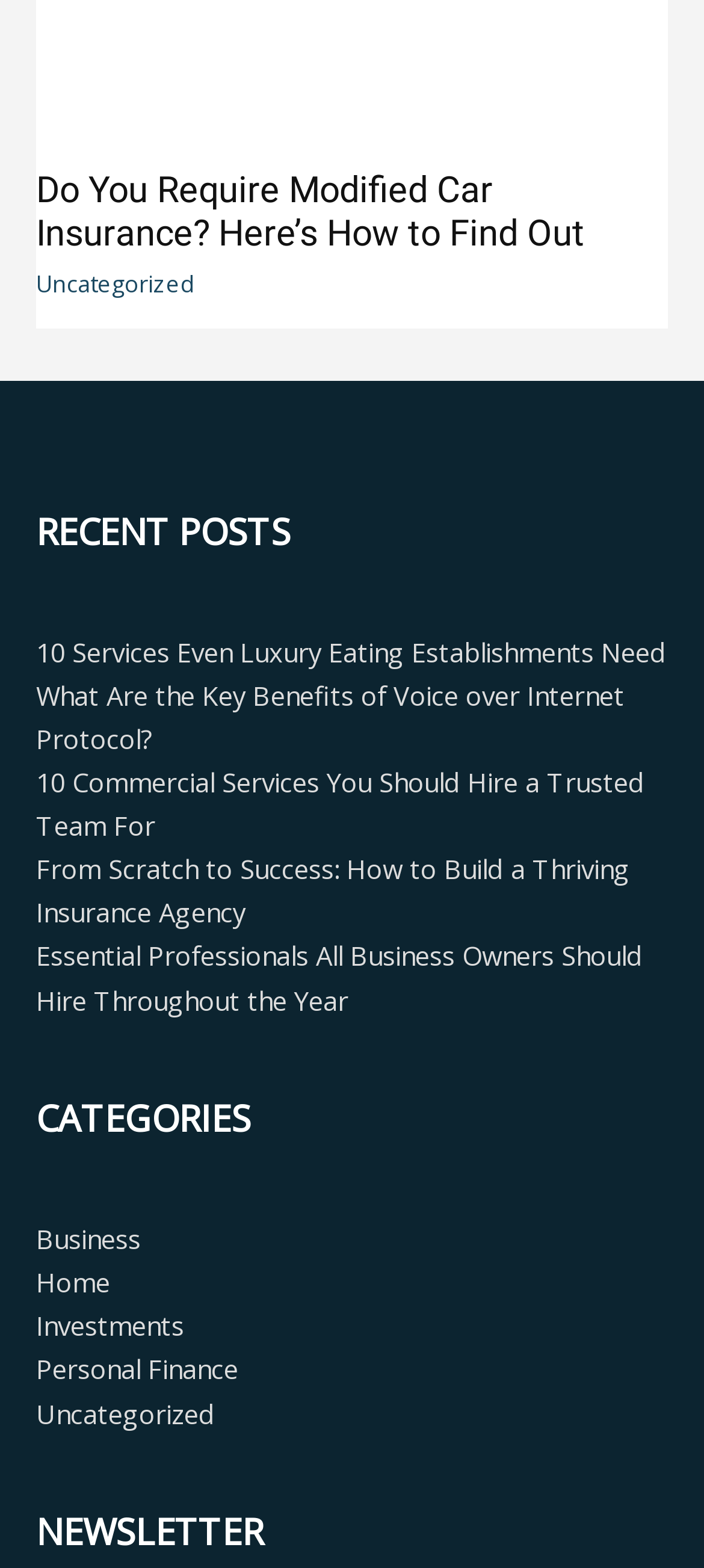What is the main topic of the first article?
Please give a detailed and thorough answer to the question, covering all relevant points.

The main topic of the first article can be determined by looking at the heading 'Do You Require Modified Car Insurance? Here’s How to Find Out' which is a link and seems to be the title of the article.